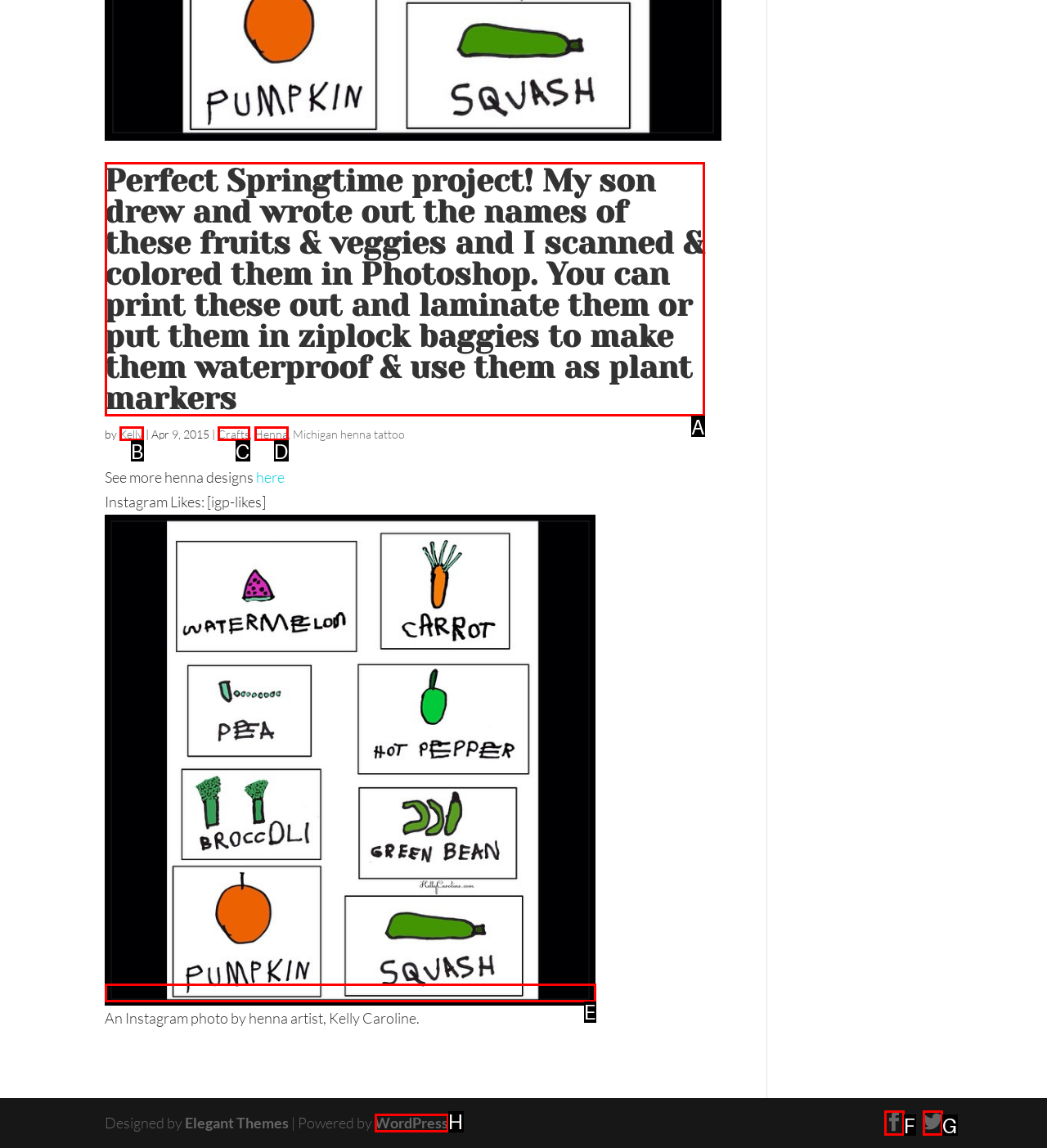Refer to the element description: Crafts and identify the matching HTML element. State your answer with the appropriate letter.

C